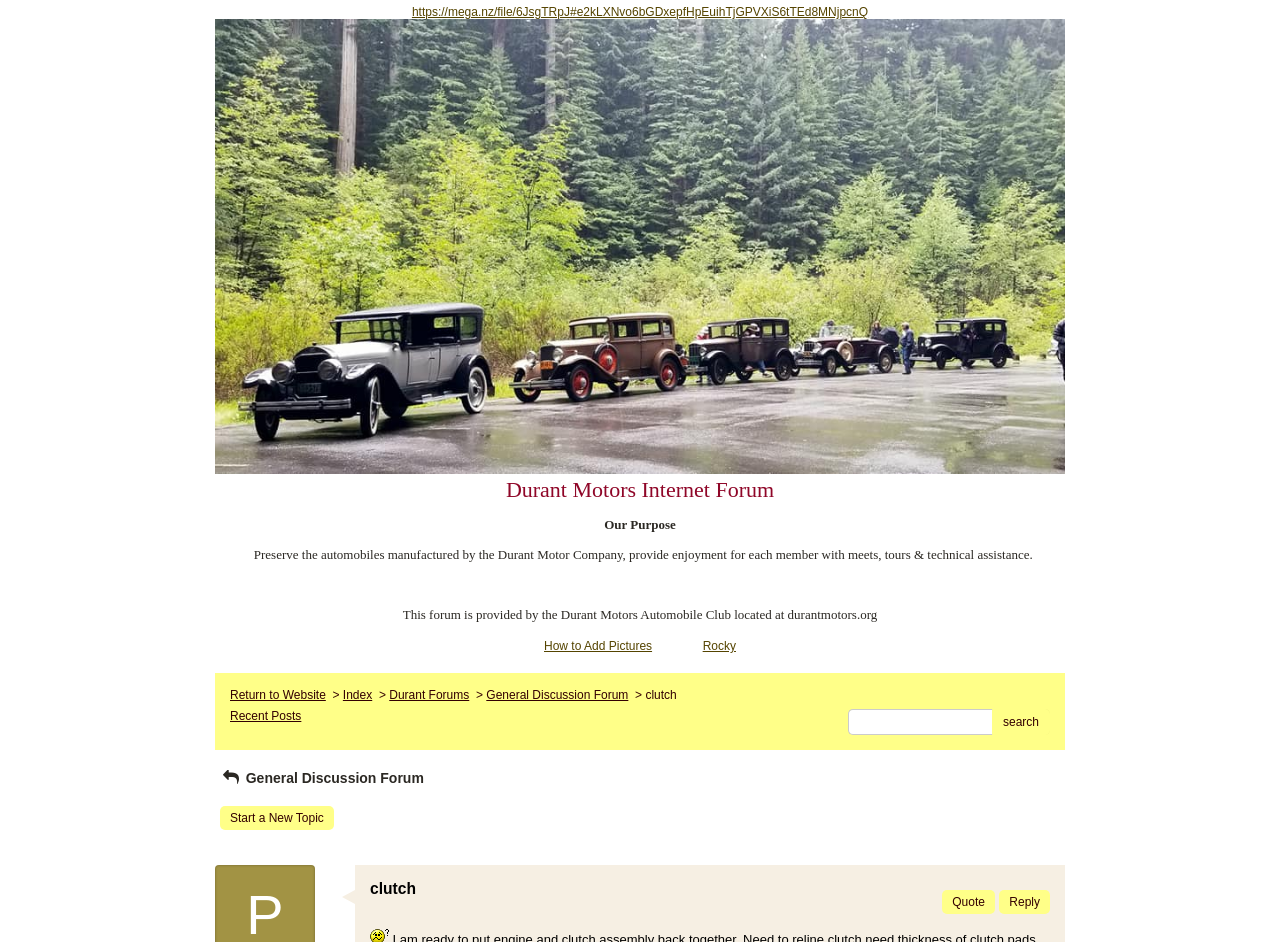Describe all visible elements and their arrangement on the webpage.

The webpage appears to be a forum or discussion board related to Durant Motors, an automobile company. At the top of the page, there is a link to a file on Mega.nz, accompanied by a large image that takes up most of the top section. Below the image, there is a heading that reads "Durant Motors Internet Forum".

Under the heading, there is a section that describes the purpose of the forum, which is to preserve the automobiles manufactured by the Durant Motor Company and provide enjoyment for its members through meets, tours, and technical assistance. This section is followed by a note that the forum is provided by the Durant Motors Automobile Club, located at durantmotors.org.

On the right side of the page, there are several links, including "How to Add Pictures", "Rocky", and "Return to Website". Below these links, there is a navigation menu with options such as "Index", "Durant Forums", and "General Discussion Forum".

In the main content area, there is a topic or thread titled "clutch" with a textbox and a search button below it. There are also buttons to "Quote" and "Reply" to the topic. Above the topic, there is a link to "Start a New Topic". The page also has a few instances of static text with no clear purpose, containing only whitespace characters.